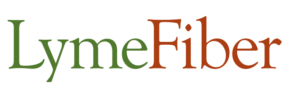What does the warm burnt orange color in the logo represent?
Please answer the question with as much detail as possible using the screenshot.

According to the caption, the warm burnt orange color in the logo, which is used for the word 'Fiber', symbolizes a connection to technology.